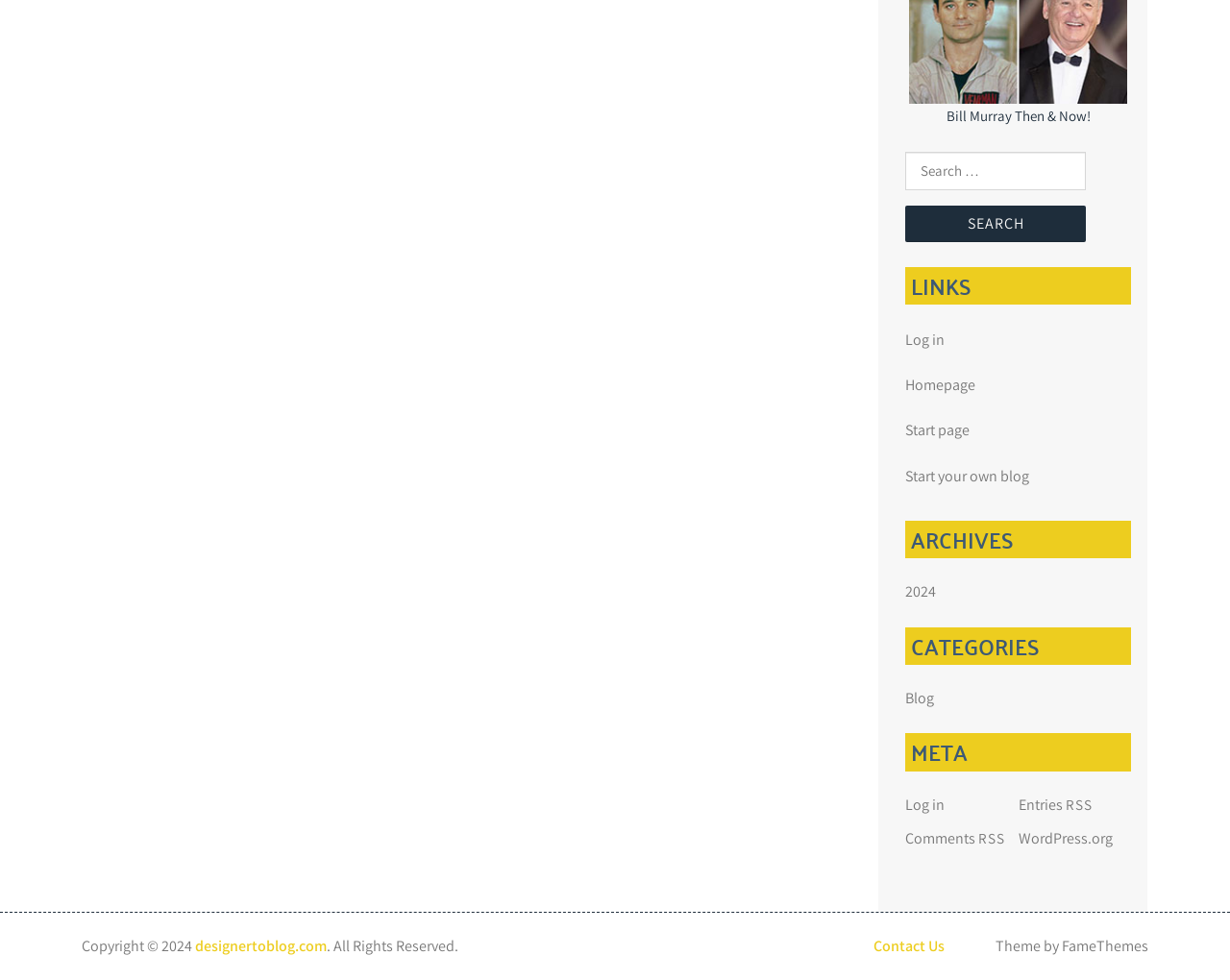Provide the bounding box coordinates of the HTML element this sentence describes: "Start your own blog".

[0.736, 0.475, 0.837, 0.496]